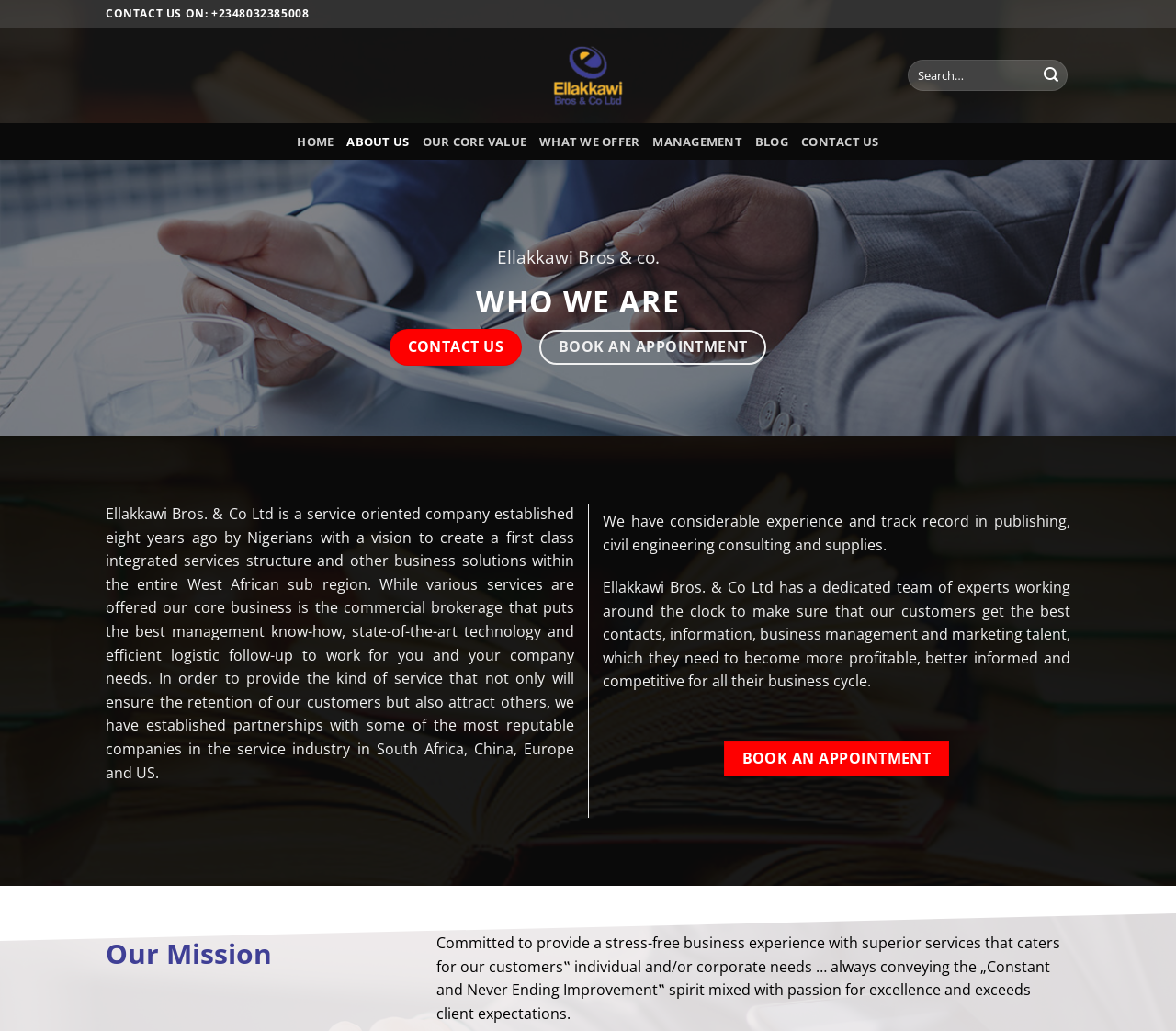Locate the bounding box coordinates of the clickable element to fulfill the following instruction: "Book an appointment". Provide the coordinates as four float numbers between 0 and 1 in the format [left, top, right, bottom].

[0.475, 0.326, 0.636, 0.345]